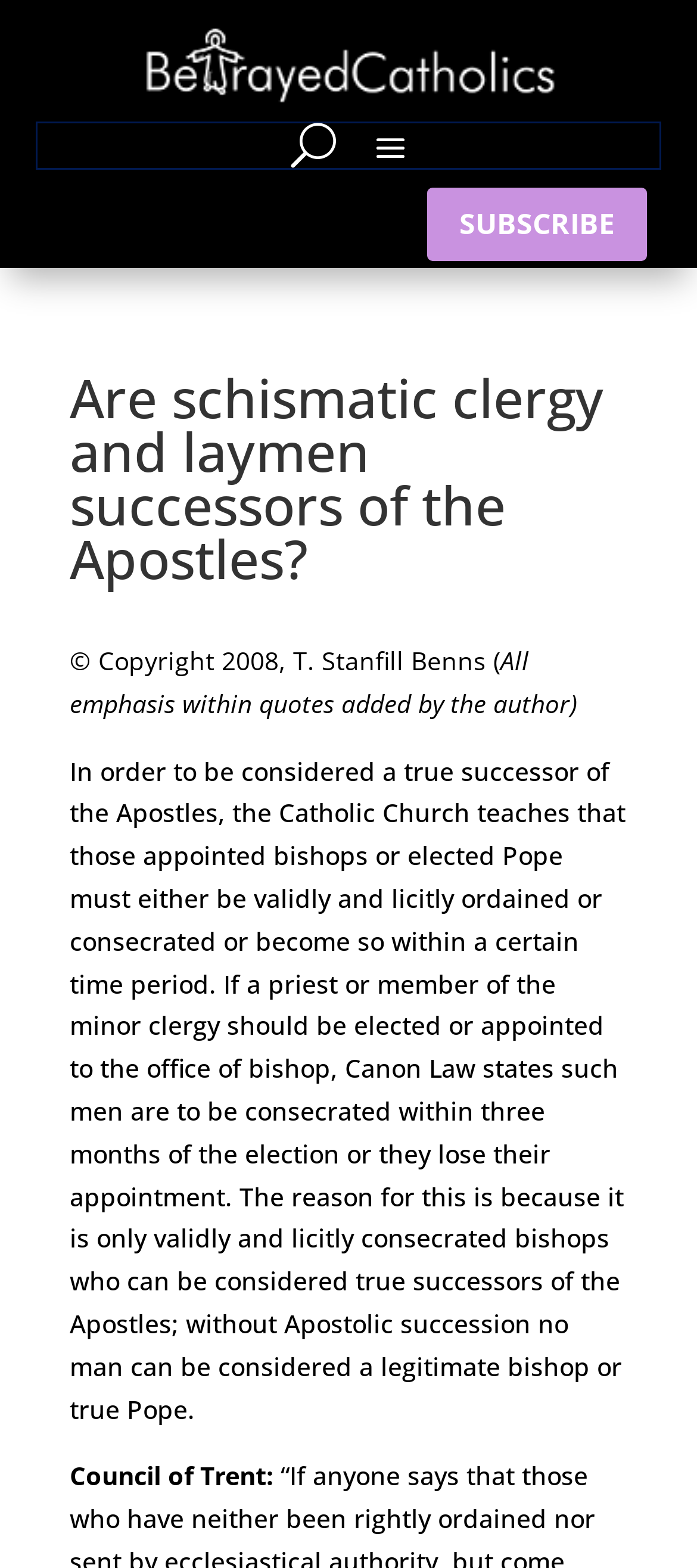Summarize the contents and layout of the webpage in detail.

The webpage appears to be an article or blog post discussing the topic of schismatic clergy and laymen being successors of the Apostles. At the top of the page, there is a logo or icon, represented by an image, accompanied by a link. Below this, there is a button labeled "U" positioned near the center of the page.

The main content of the page is divided into sections, with a prominent heading that reads "Are schismatic clergy and laymen successors of the Apostles?" situated near the top. Below this heading, there is a block of text that discusses the Catholic Church's teachings on the requirements for being considered a true successor of the Apostles. This text is followed by a copyright notice and a note about emphasis added by the author.

Further down the page, there is another section of text that appears to be a quote or reference, marked by the heading "Council of Trent:". The page also features a link to subscribe, located near the top-right corner, with the label "SUBSCRIBE 5". Overall, the page has a simple layout with a focus on presenting the article's content.